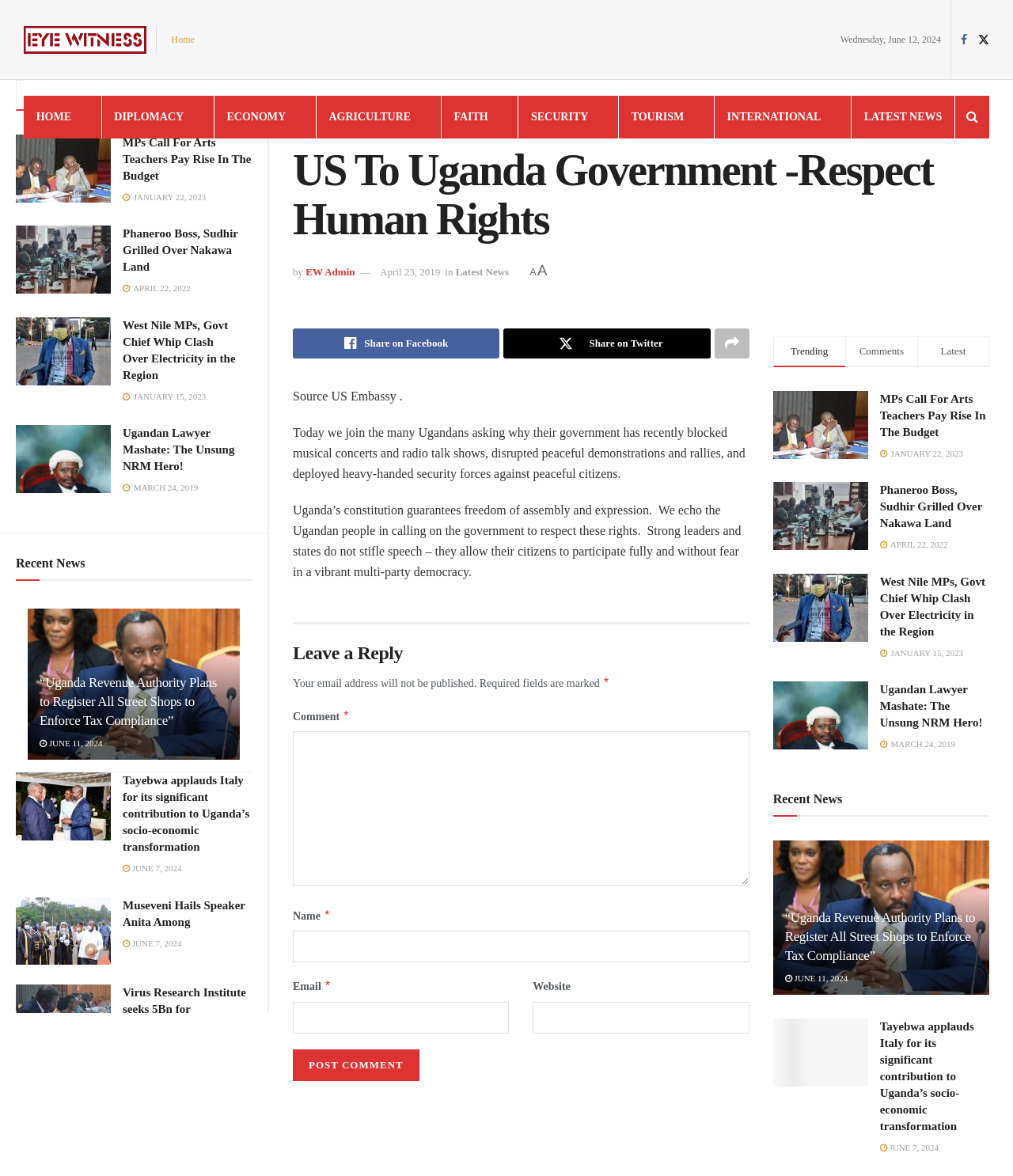Please determine the bounding box coordinates for the element that should be clicked to follow these instructions: "Share the article on Facebook".

[0.289, 0.279, 0.493, 0.305]